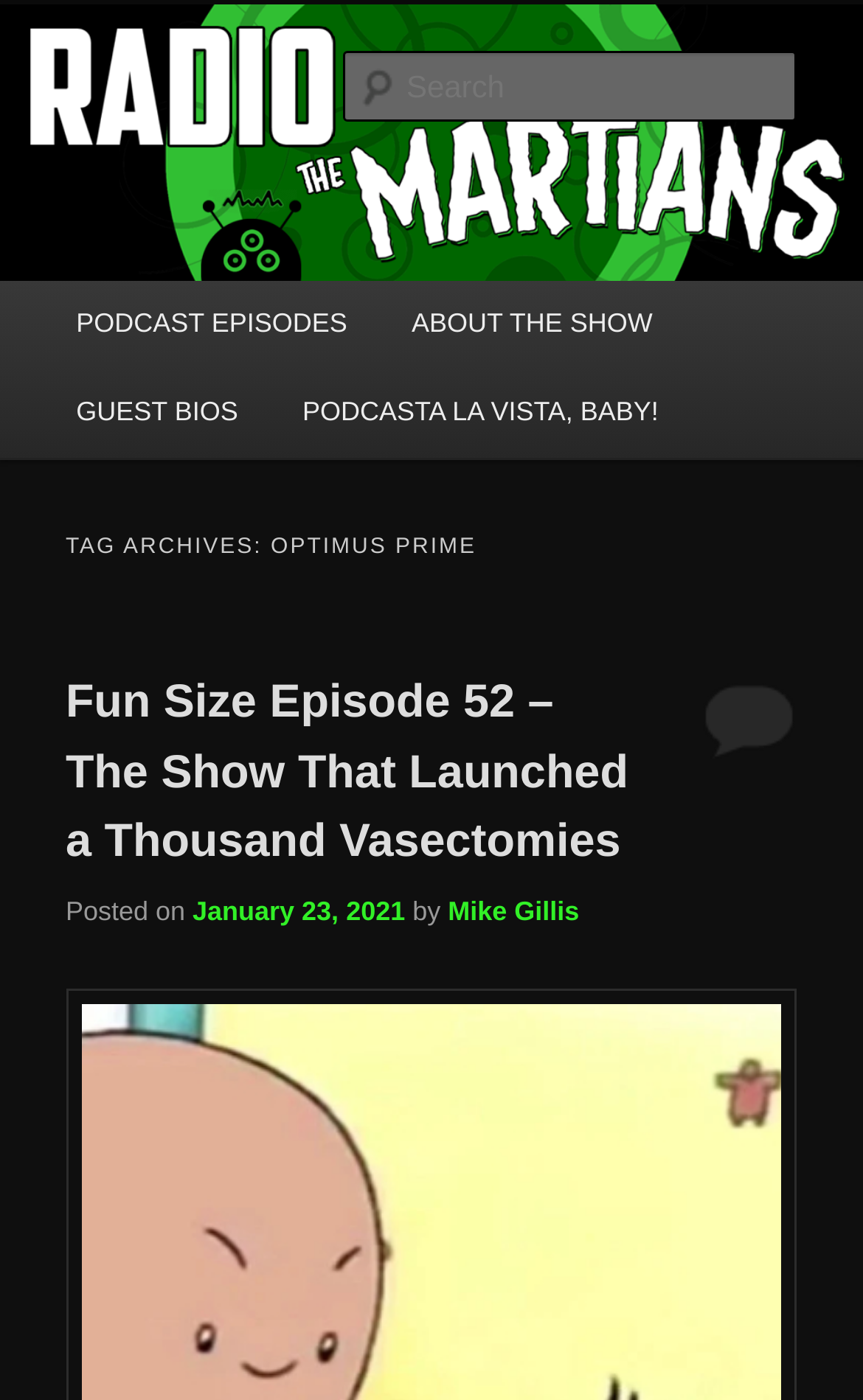What is the topic of the tag archive?
Answer the question using a single word or phrase, according to the image.

Optimus Prime